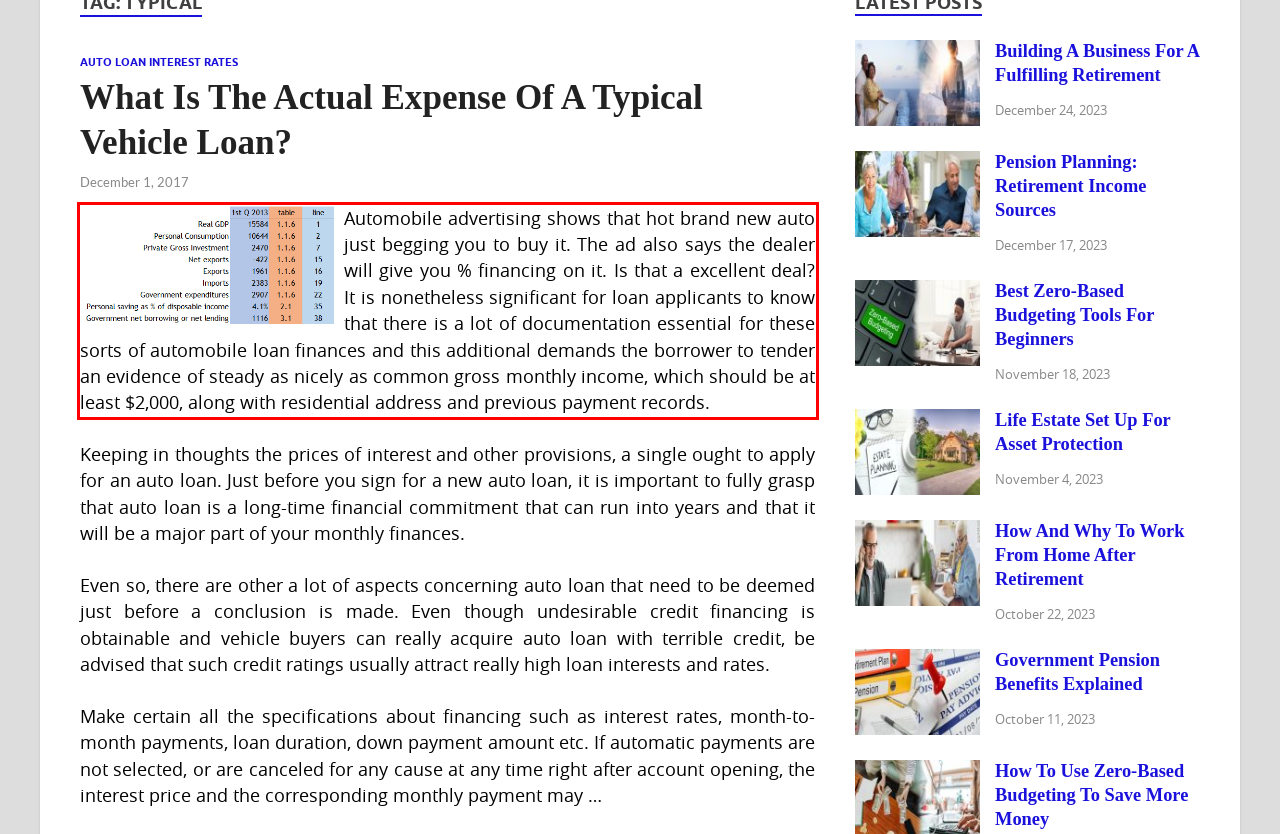There is a UI element on the webpage screenshot marked by a red bounding box. Extract and generate the text content from within this red box.

Automobile advertising shows that hot brand new auto just begging you to buy it. The ad also says the dealer will give you % financing on it. Is that a excellent deal? It is nonetheless significant for loan applicants to know that there is a lot of documentation essential for these sorts of automobile loan finances and this additional demands the borrower to tender an evidence of steady as nicely as common gross monthly income, which should be at least $2,000, along with residential address and previous payment records.